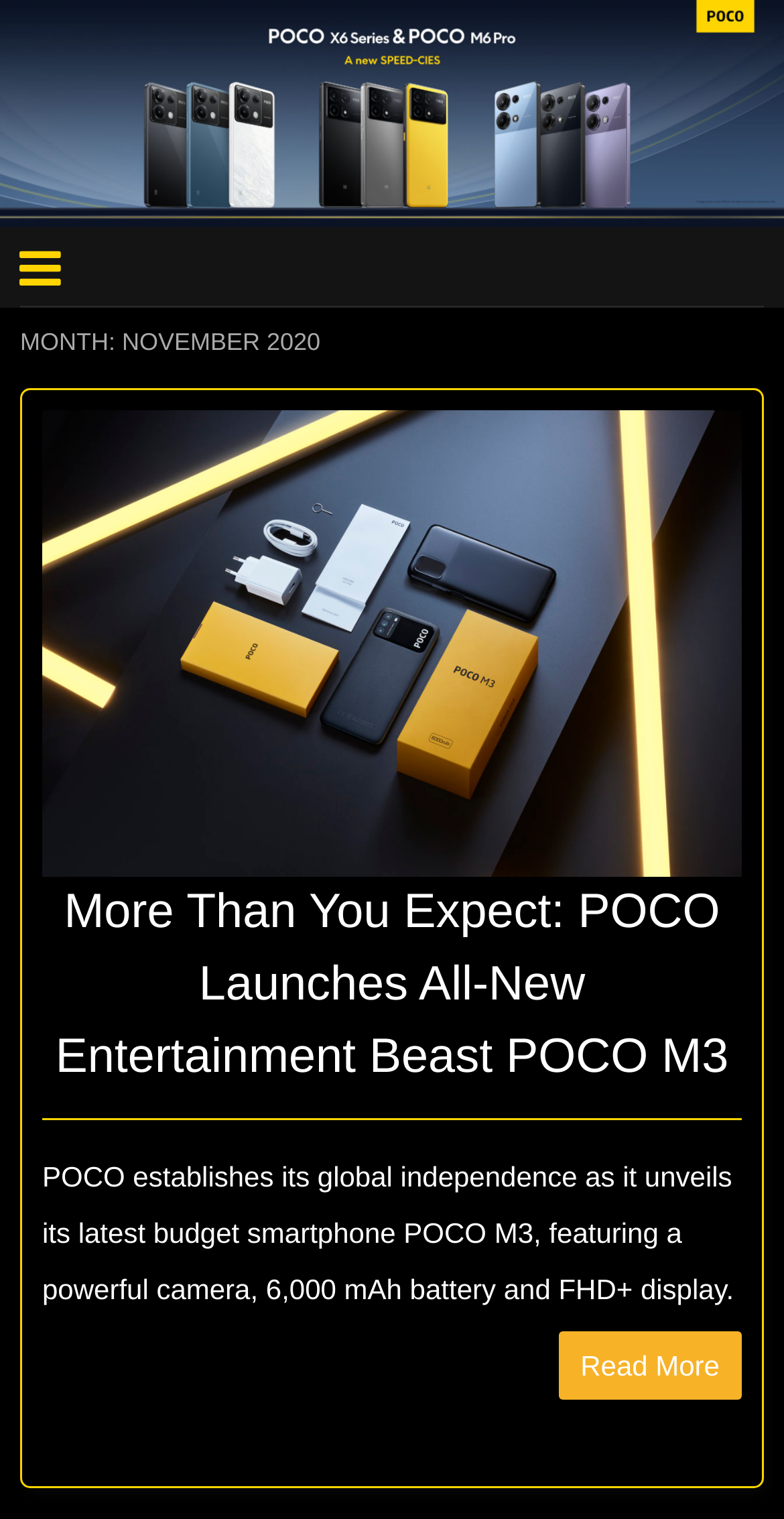Explain the contents of the webpage comprehensively.

The webpage is a blog page titled "November 2020 – POCO Blog". At the top of the page, there is a large image spanning the entire width. Below the image, there is a navigation link with an icon, followed by a header that reads "MONTH: NOVEMBER 2020". 

Underneath the header, there is a main article section that occupies most of the page. The article section is divided into two parts. The top part contains a table with a single link, while the bottom part contains another table with a heading that reads "More Than You Expect: POCO Launches All-New Entertainment Beast POCO M3". Below the heading, there is a link with the same text, followed by a paragraph of text that describes the launch of a new budget smartphone, the POCO M3, highlighting its features such as a powerful camera, 6,000 mAh battery, and FHD+ display. At the bottom of the table, there is a "Read More" link.